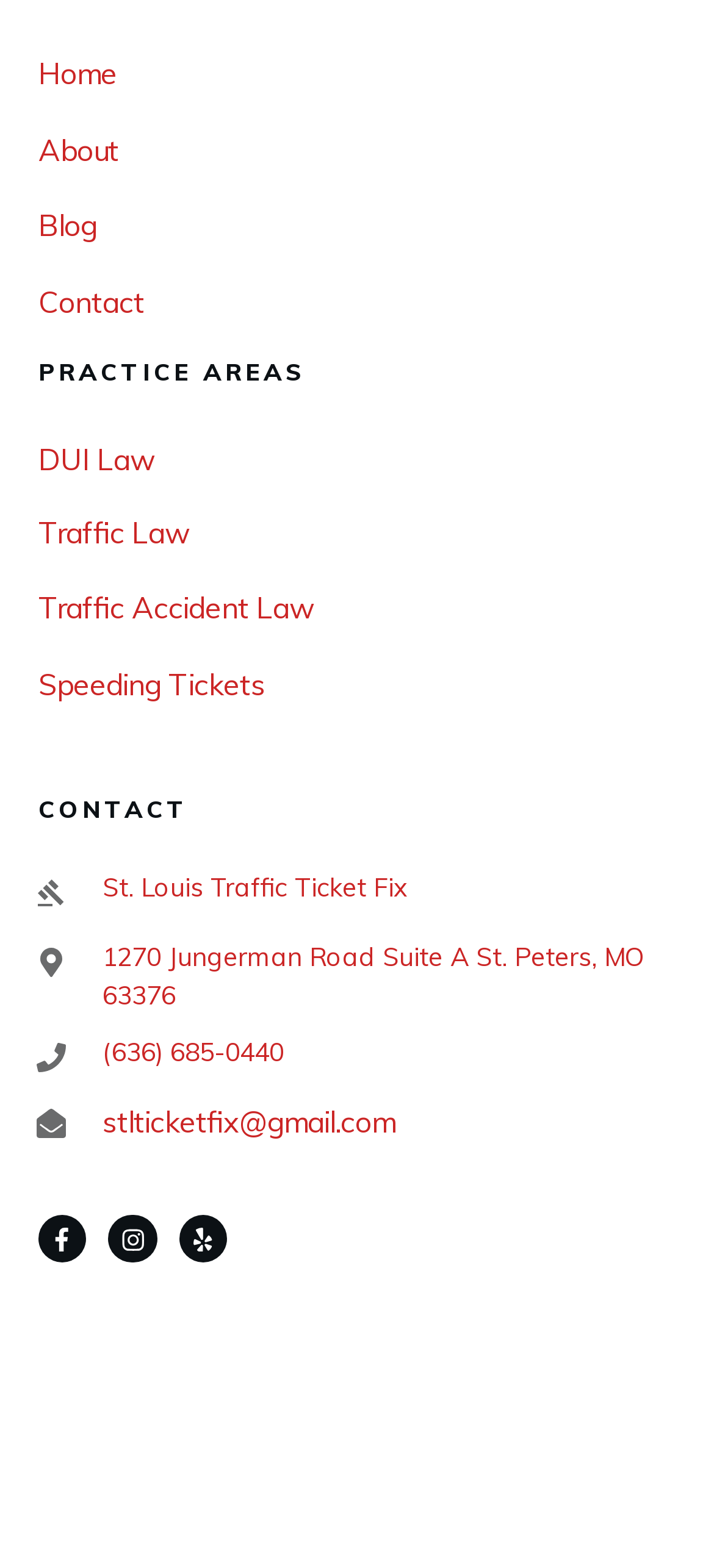Using the information shown in the image, answer the question with as much detail as possible: What is the address of the law office?

The address of the law office can be found in the static text element at coordinates [0.144, 0.6, 0.903, 0.645], which reads '1270 Jungerman Road Suite A St. Peters, MO 63376'.